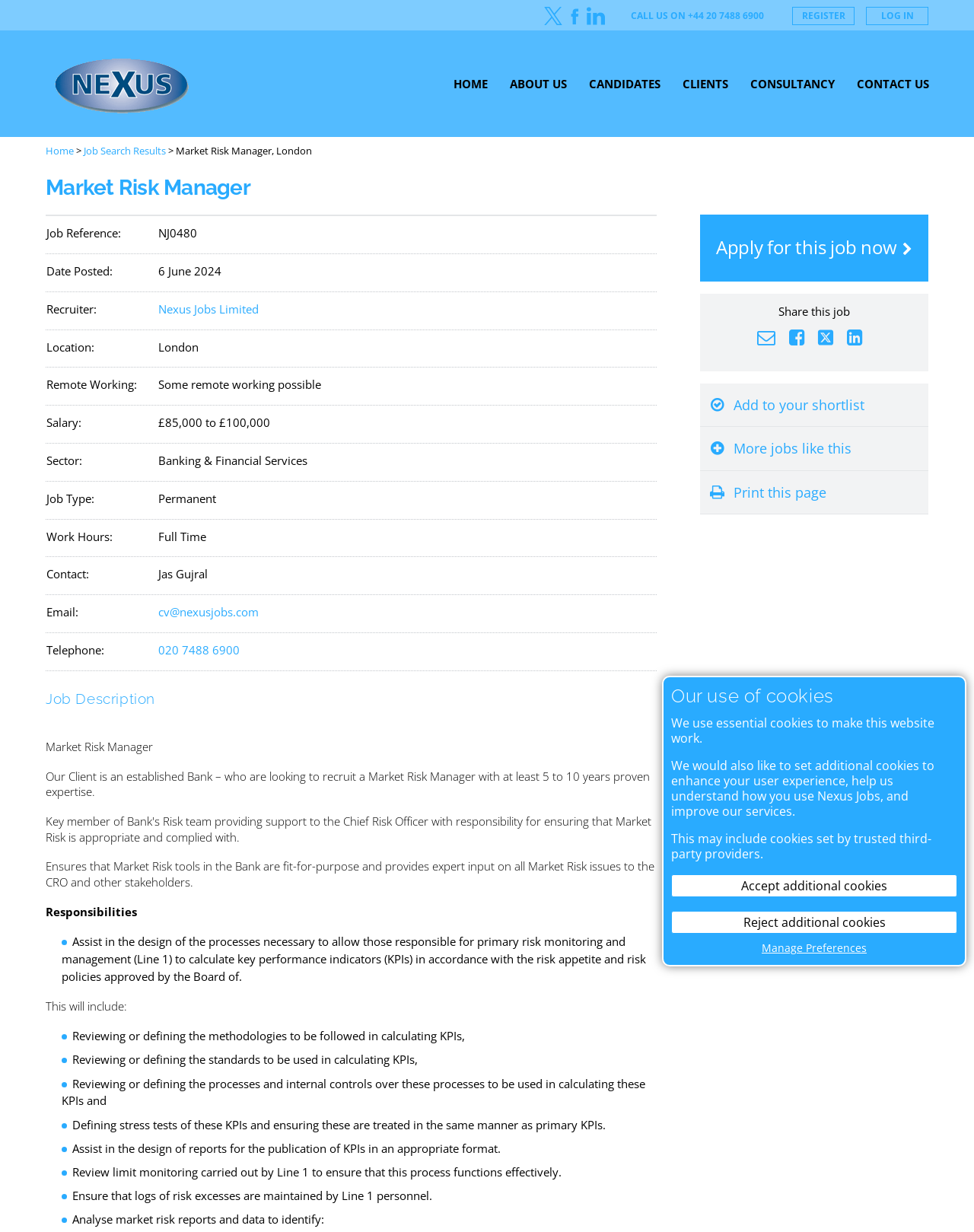Could you locate the bounding box coordinates for the section that should be clicked to accomplish this task: "Click the 'Home' link".

None